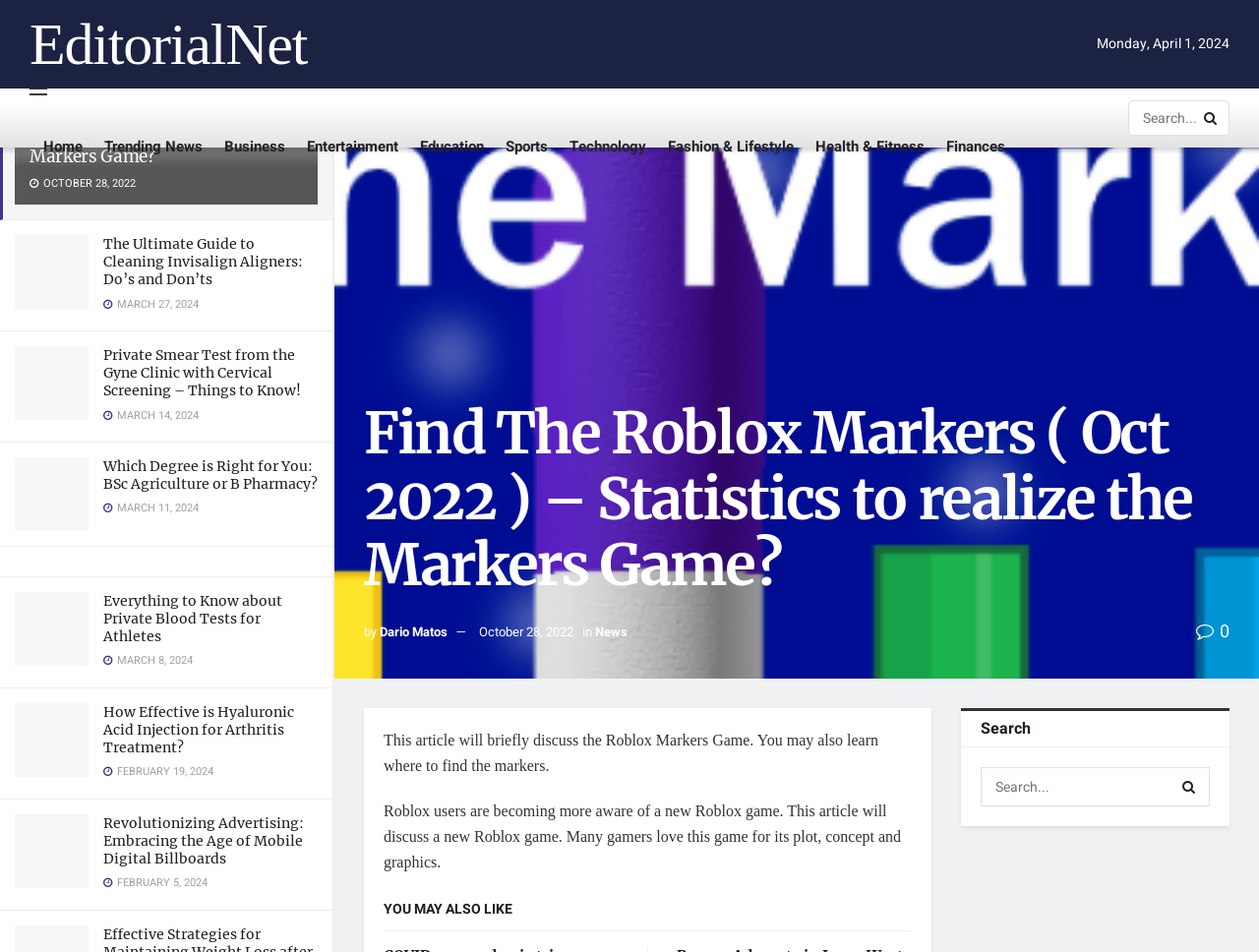Locate the bounding box coordinates of the area to click to fulfill this instruction: "Click on the 'Home' link". The bounding box should be presented as four float numbers between 0 and 1, in the order [left, top, right, bottom].

[0.034, 0.122, 0.066, 0.184]